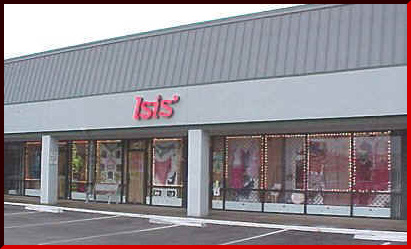What is the design style of the shop's exterior?
From the screenshot, provide a brief answer in one word or phrase.

Modern